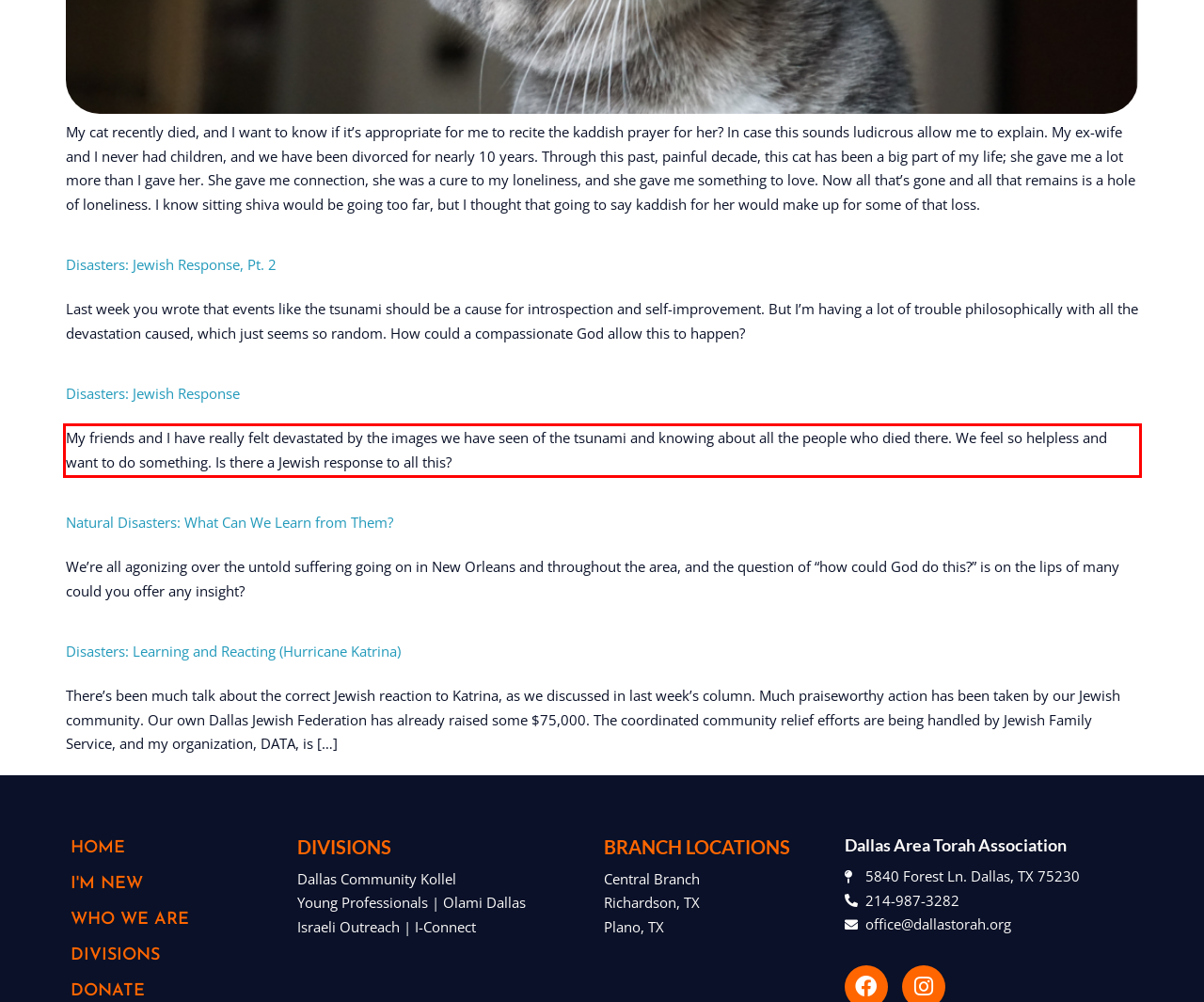Perform OCR on the text inside the red-bordered box in the provided screenshot and output the content.

My friends and I have really felt devastated by the images we have seen of the tsunami and knowing about all the people who died there. We feel so helpless and want to do something. Is there a Jewish response to all this?